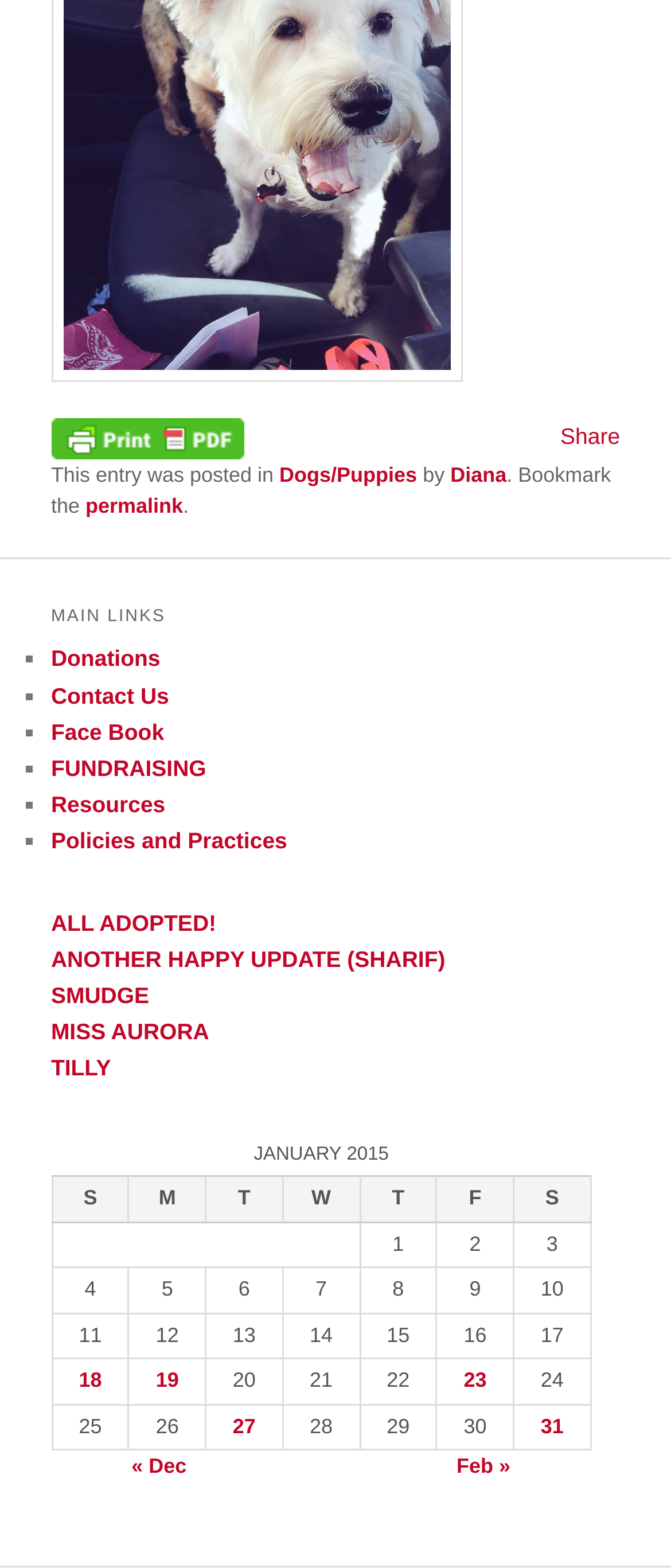Locate the bounding box coordinates of the area where you should click to accomplish the instruction: "Click on 'Print Friendly, PDF & Email'".

[0.076, 0.27, 0.363, 0.287]